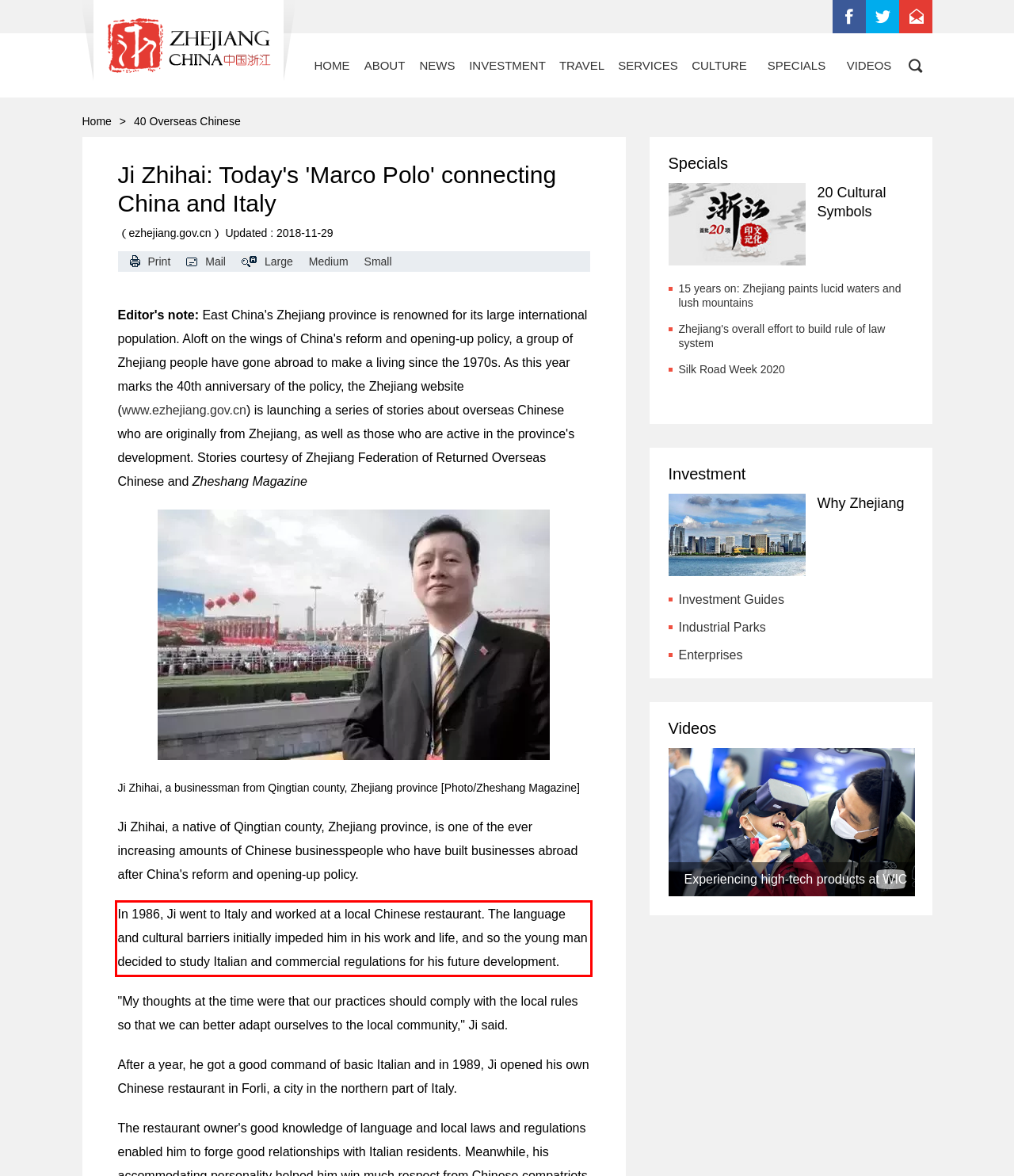You are presented with a screenshot containing a red rectangle. Extract the text found inside this red bounding box.

In 1986, Ji went to Italy and worked at a local Chinese restaurant. The language and cultural barriers initially impeded him in his work and life, and so the young man decided to study Italian and commercial regulations for his future development.